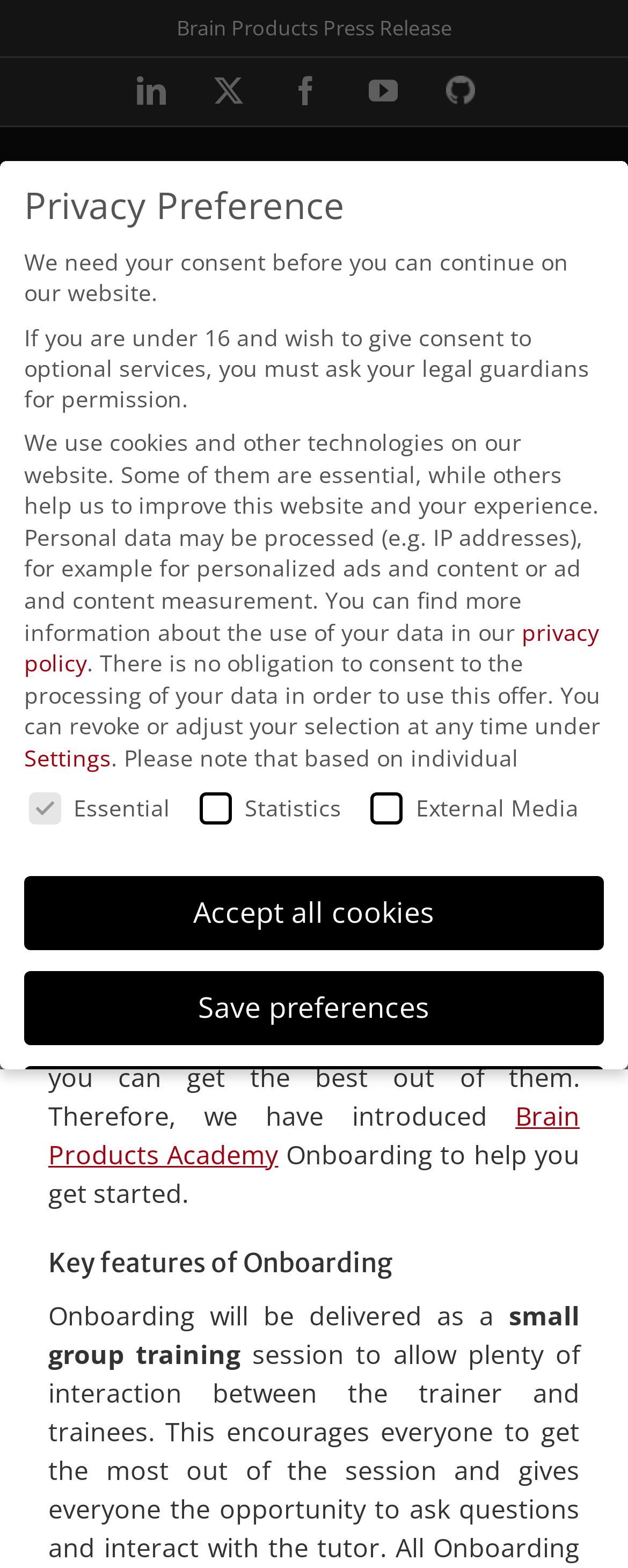Find the bounding box coordinates of the clickable area that will achieve the following instruction: "view the product price".

None